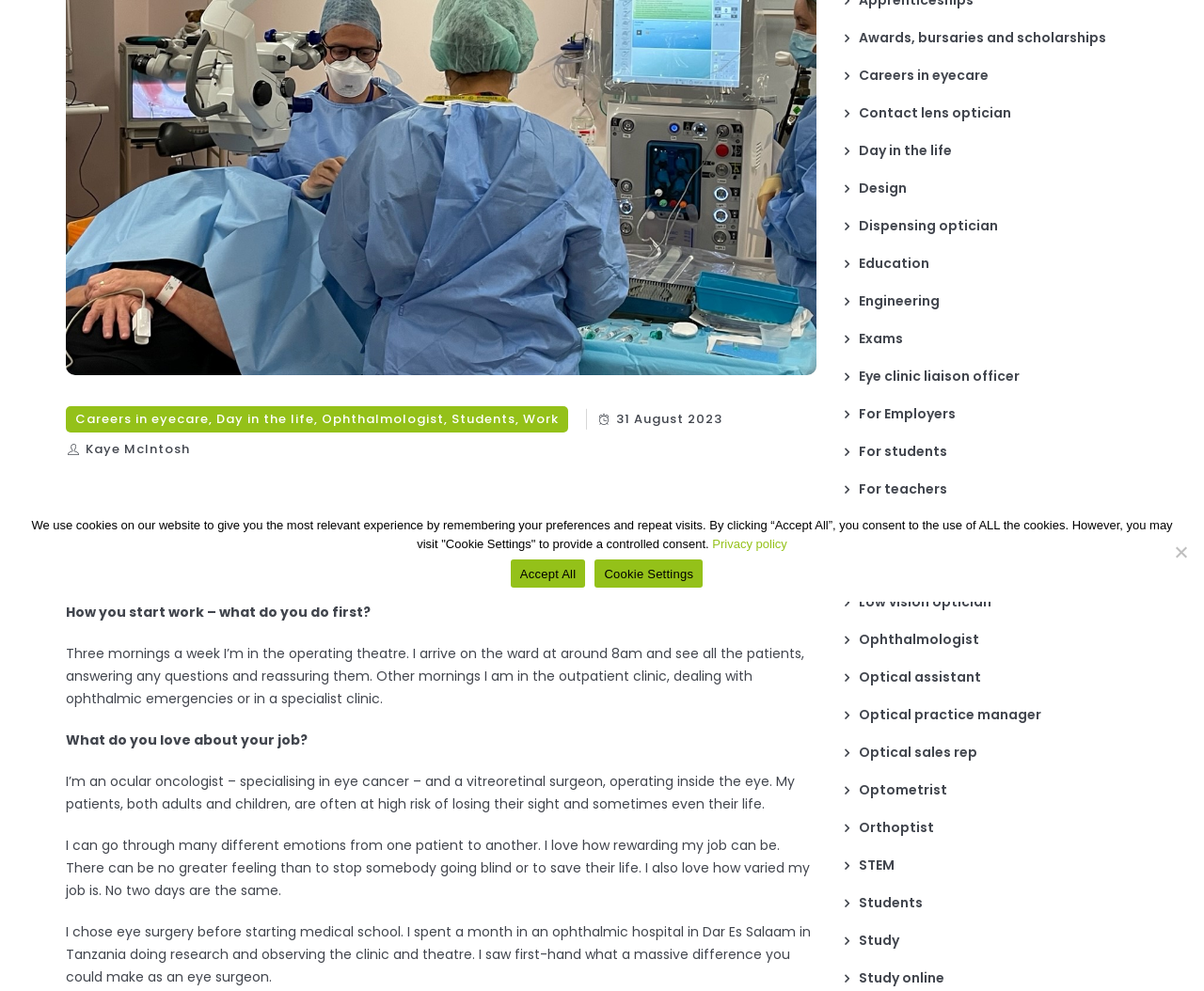Based on the element description, predict the bounding box coordinates (top-left x, top-left y, bottom-right x, bottom-right y) for the UI element in the screenshot: Awards, bursaries and scholarships

[0.702, 0.028, 0.919, 0.047]